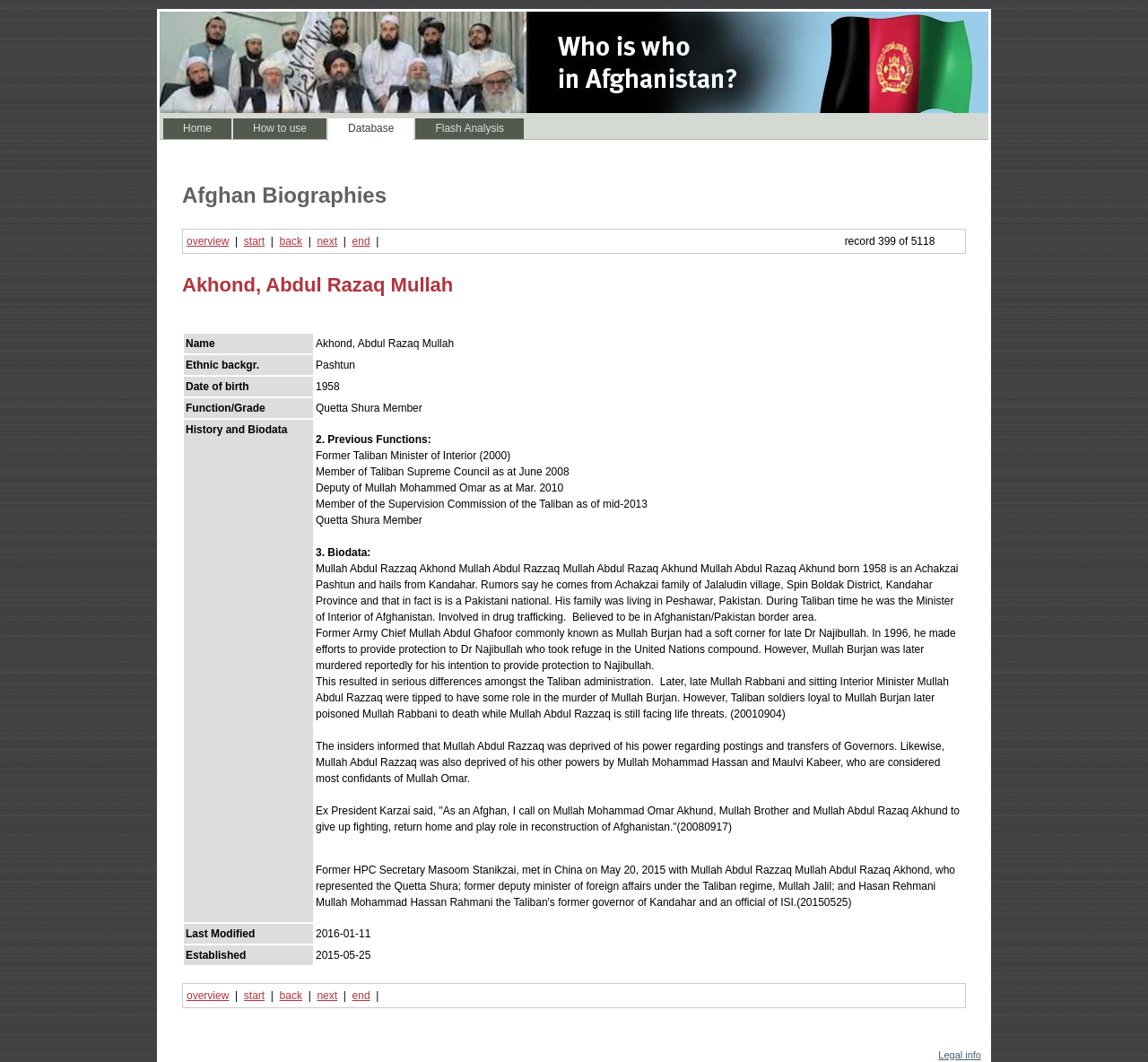What is the date of last modification of the biography?
Please answer the question with as much detail and depth as you can.

The date of last modification of the biography is 2016-01-11, which is mentioned in the table with the biography's metadata.